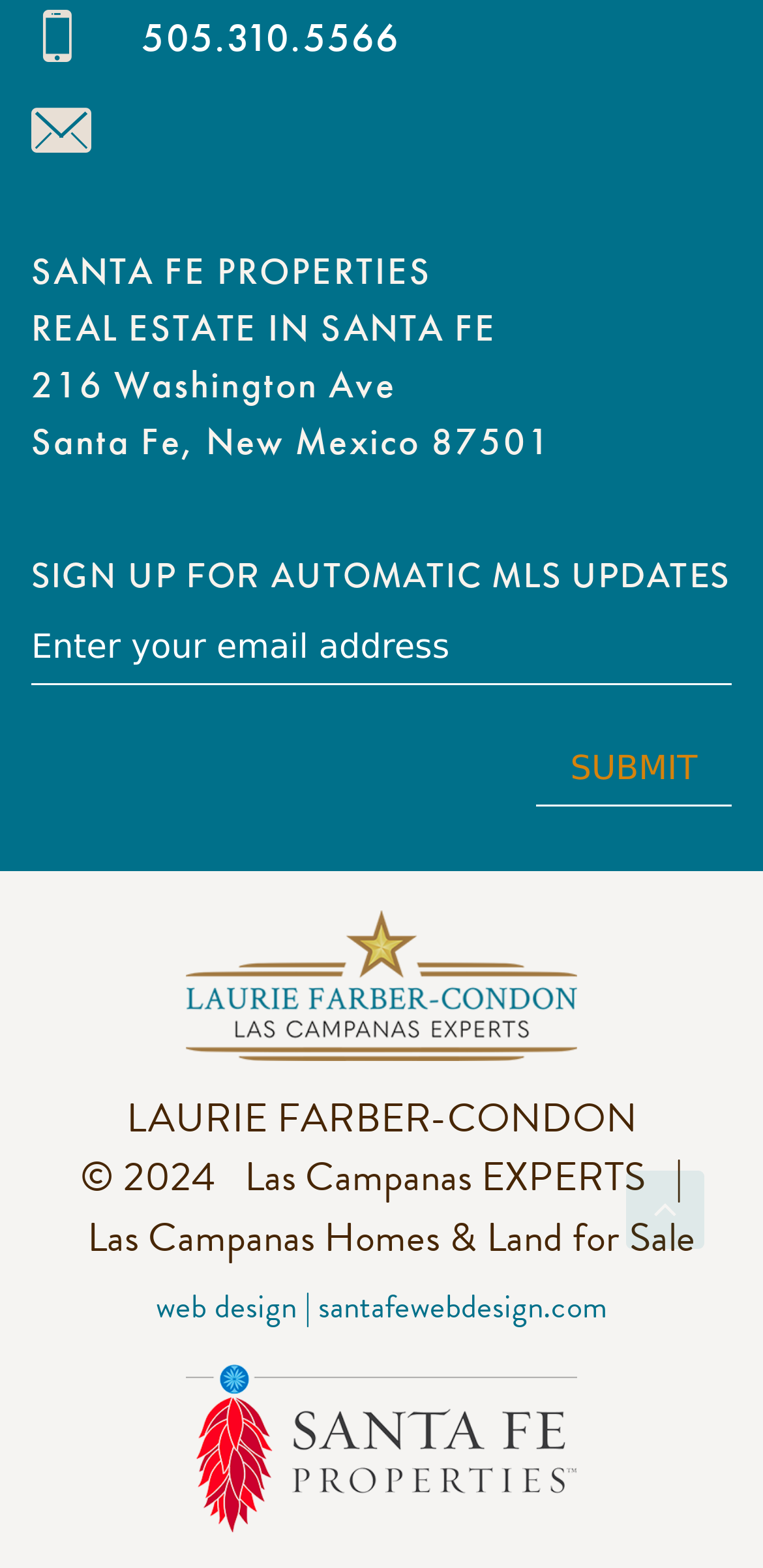Provide a short, one-word or phrase answer to the question below:
What is the company name?

SANTA FE PROPERTIES